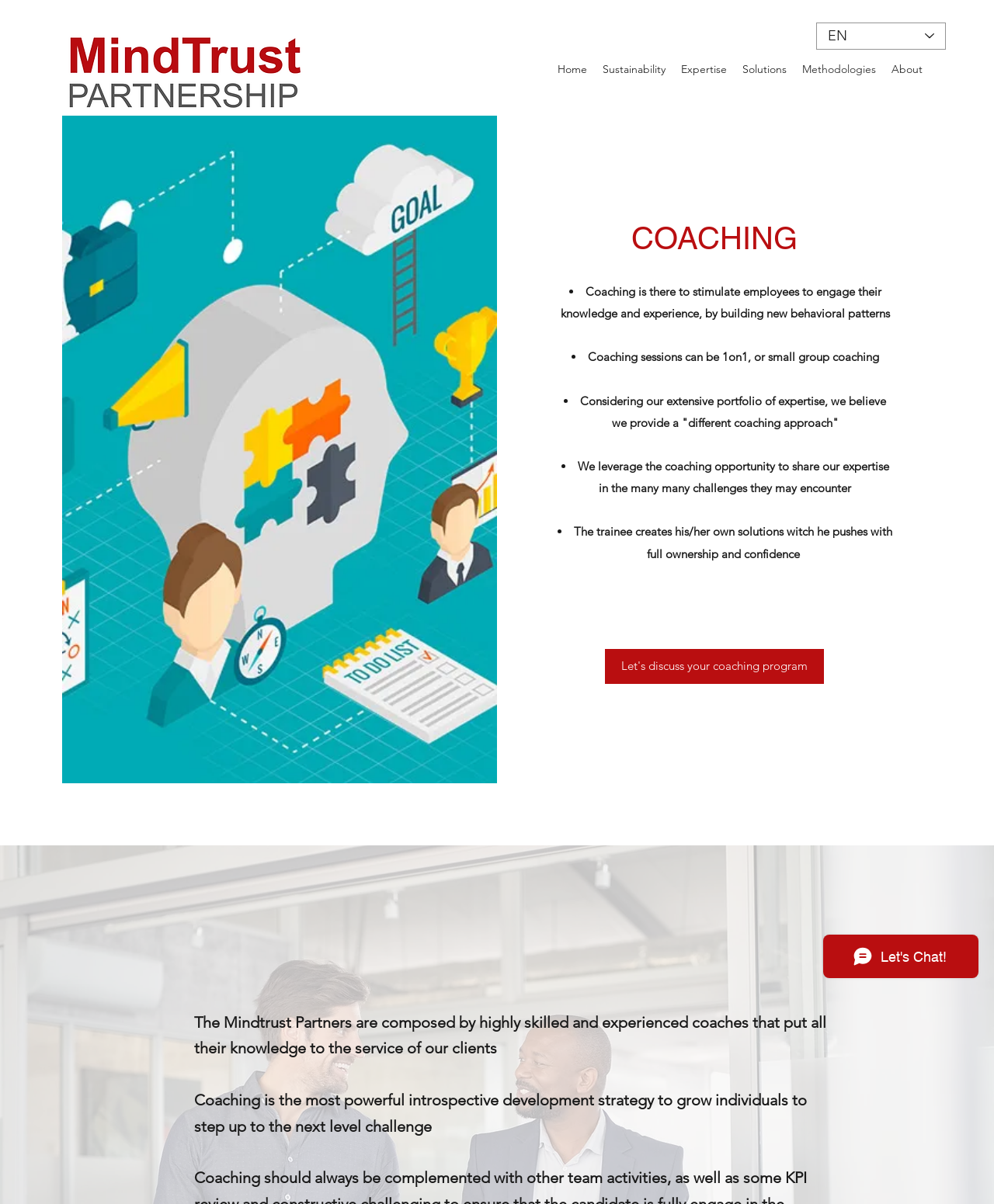Find the bounding box coordinates of the area that needs to be clicked in order to achieve the following instruction: "Click the MindTrust Partnership logo". The coordinates should be specified as four float numbers between 0 and 1, i.e., [left, top, right, bottom].

[0.062, 0.025, 0.31, 0.095]